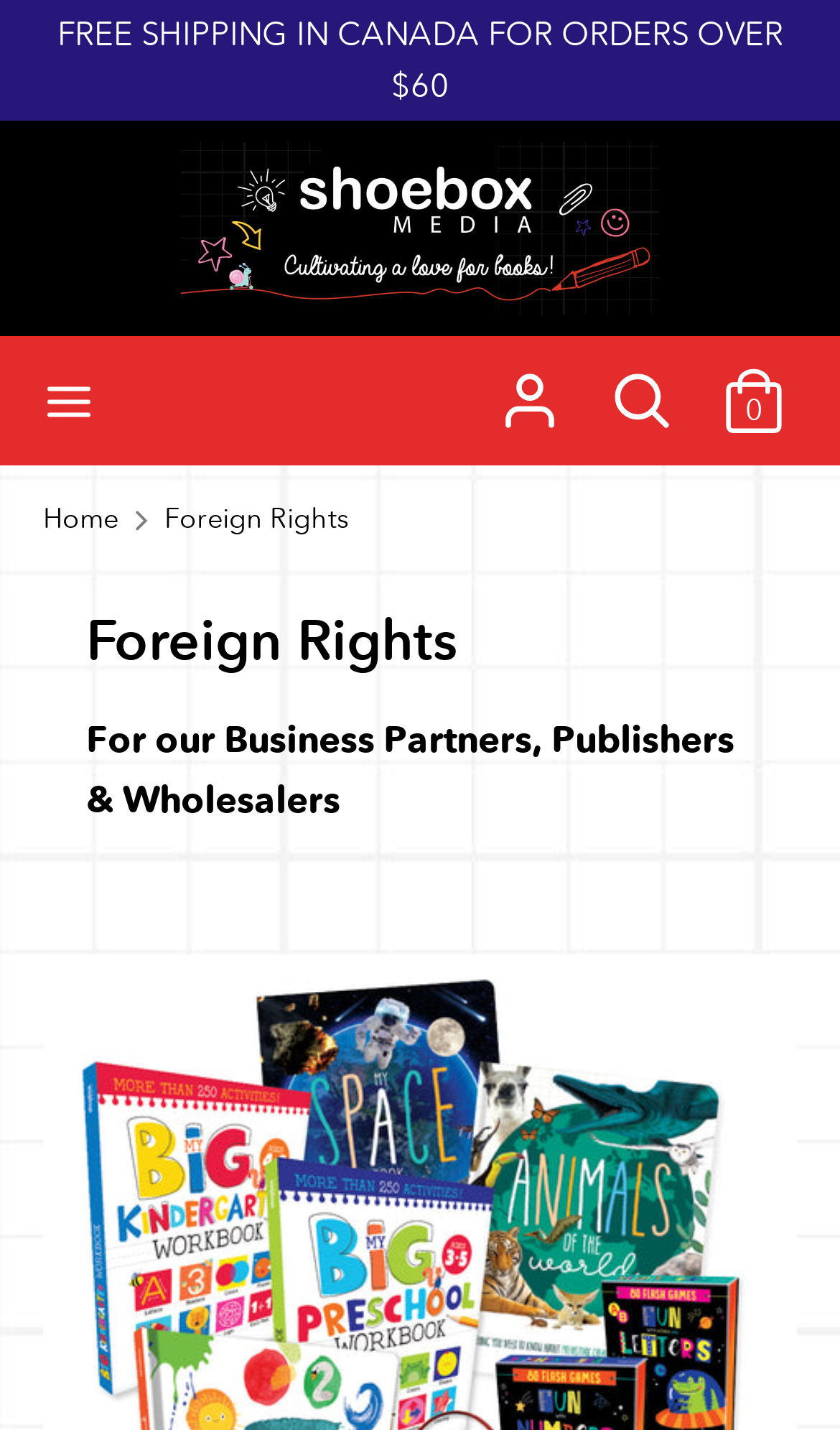Kindly determine the bounding box coordinates for the clickable area to achieve the given instruction: "Toggle menu".

[0.051, 0.261, 0.113, 0.298]